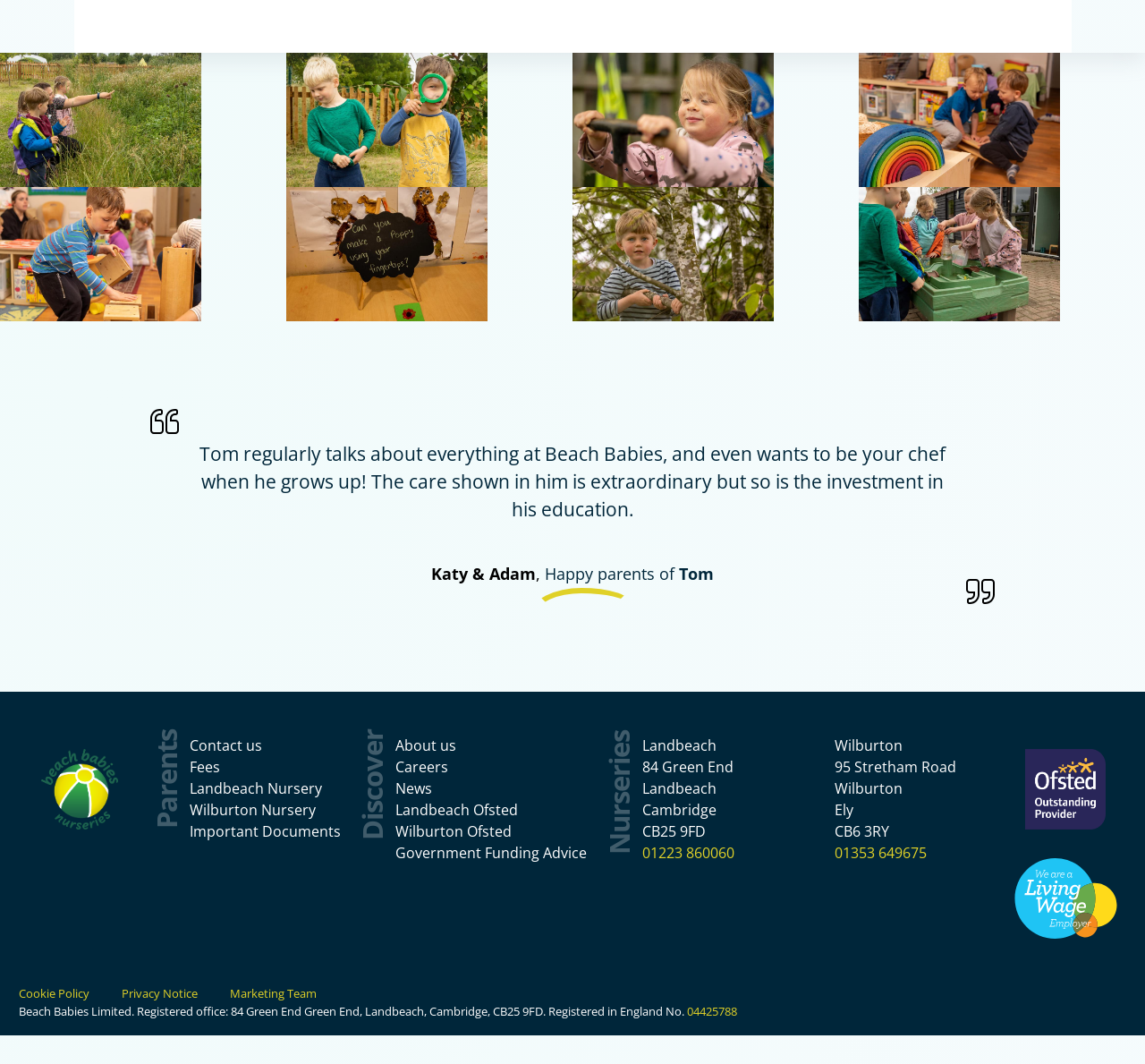Please locate the UI element described by "Careers" and provide its bounding box coordinates.

[0.346, 0.712, 0.392, 0.73]